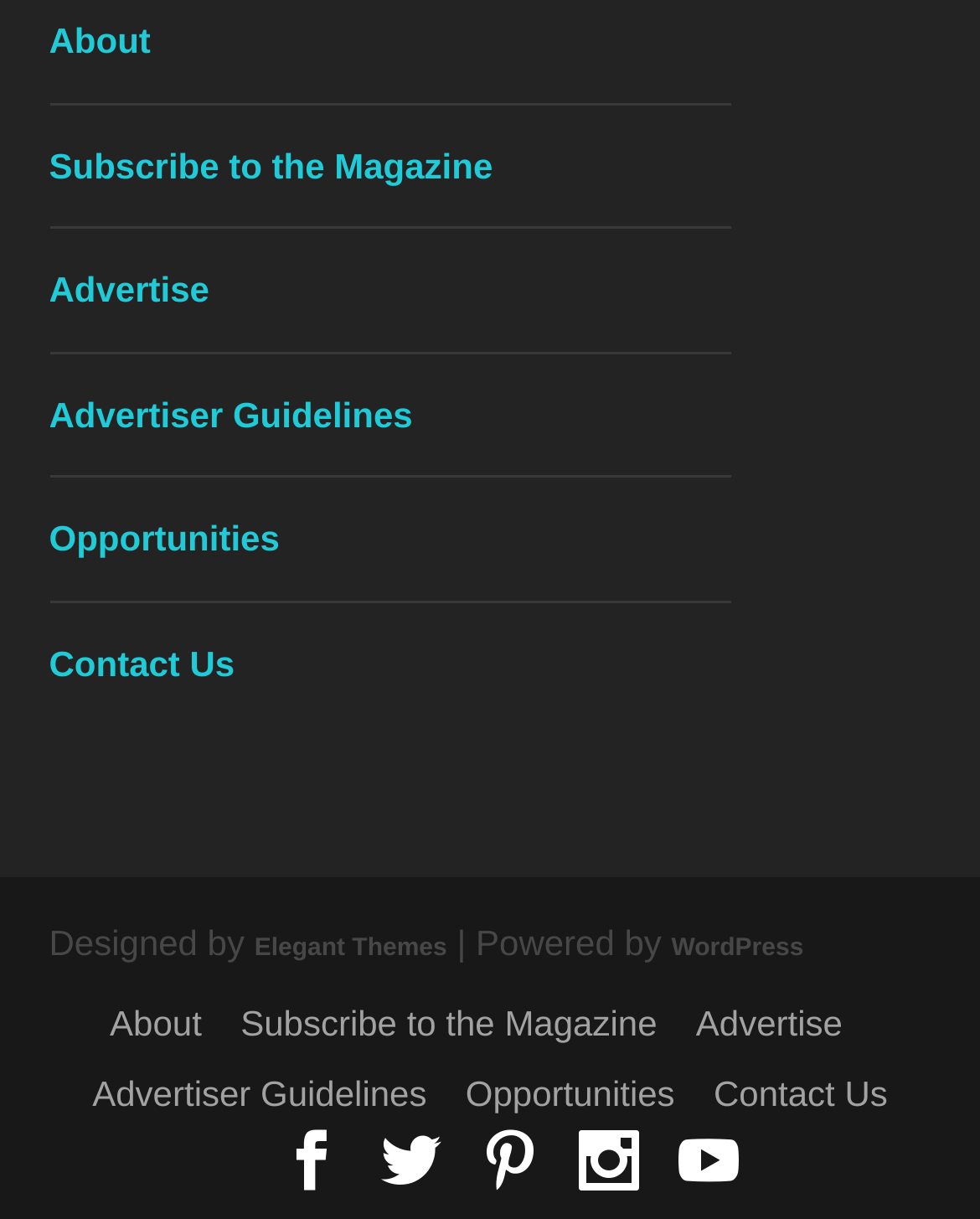Identify and provide the bounding box coordinates of the UI element described: "Subscribe to the Magazine". The coordinates should be formatted as [left, top, right, bottom], with each number being a float between 0 and 1.

[0.05, 0.119, 0.503, 0.152]